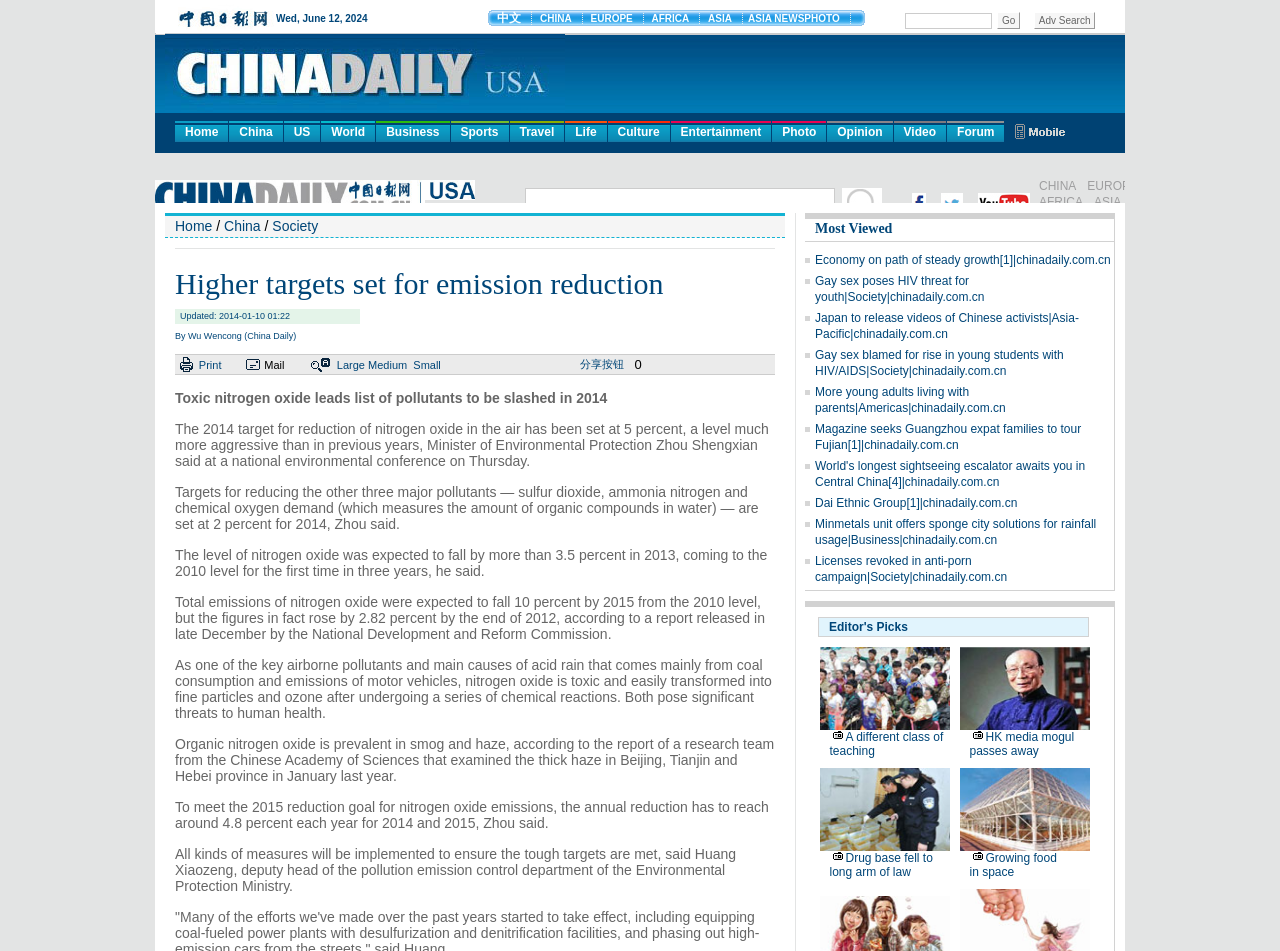Pinpoint the bounding box coordinates of the area that must be clicked to complete this instruction: "Click the 'Print' button".

[0.155, 0.377, 0.173, 0.39]